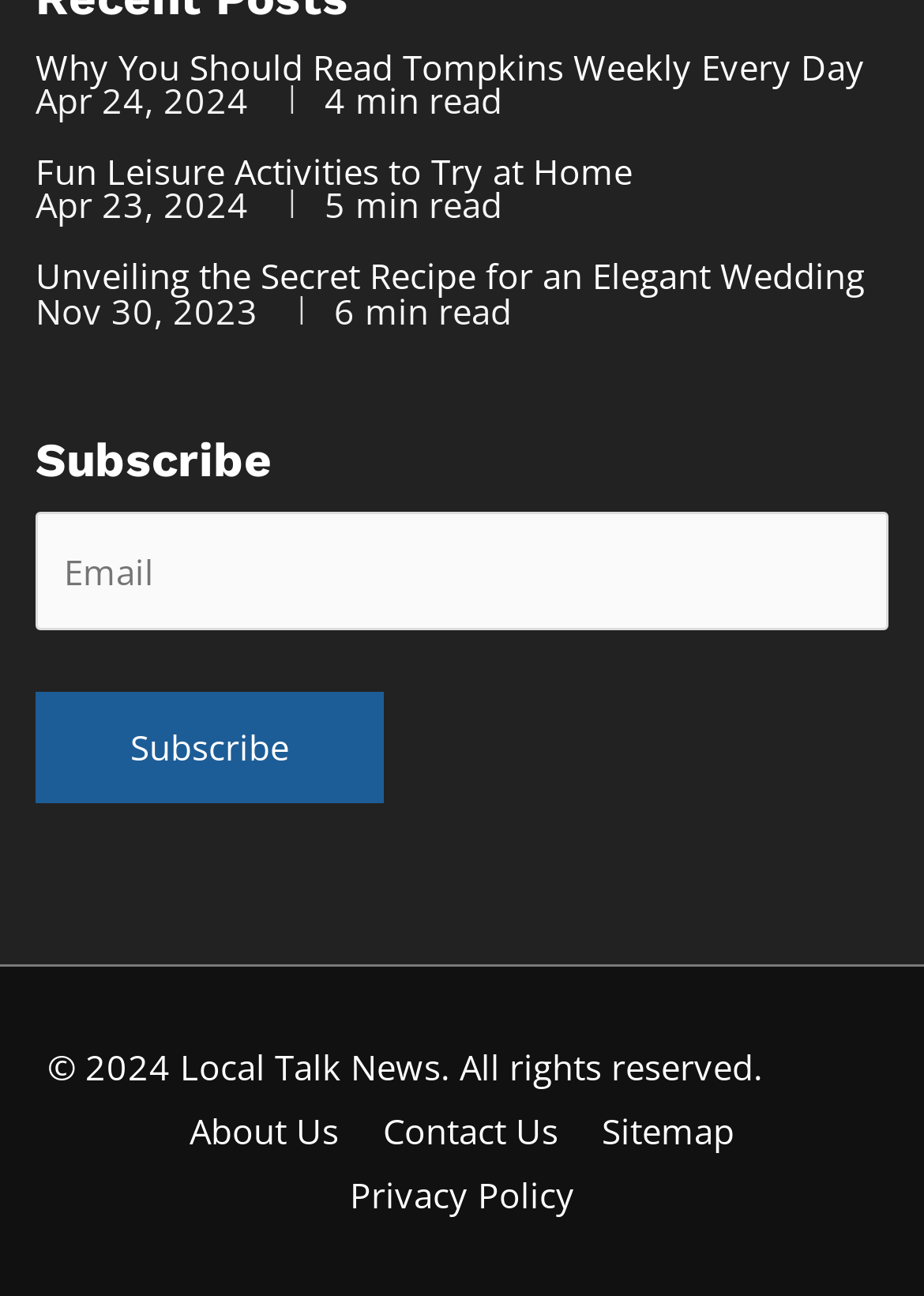Respond to the following query with just one word or a short phrase: 
What is the title of the first article?

Why You Should Read Tompkins Weekly Every Day